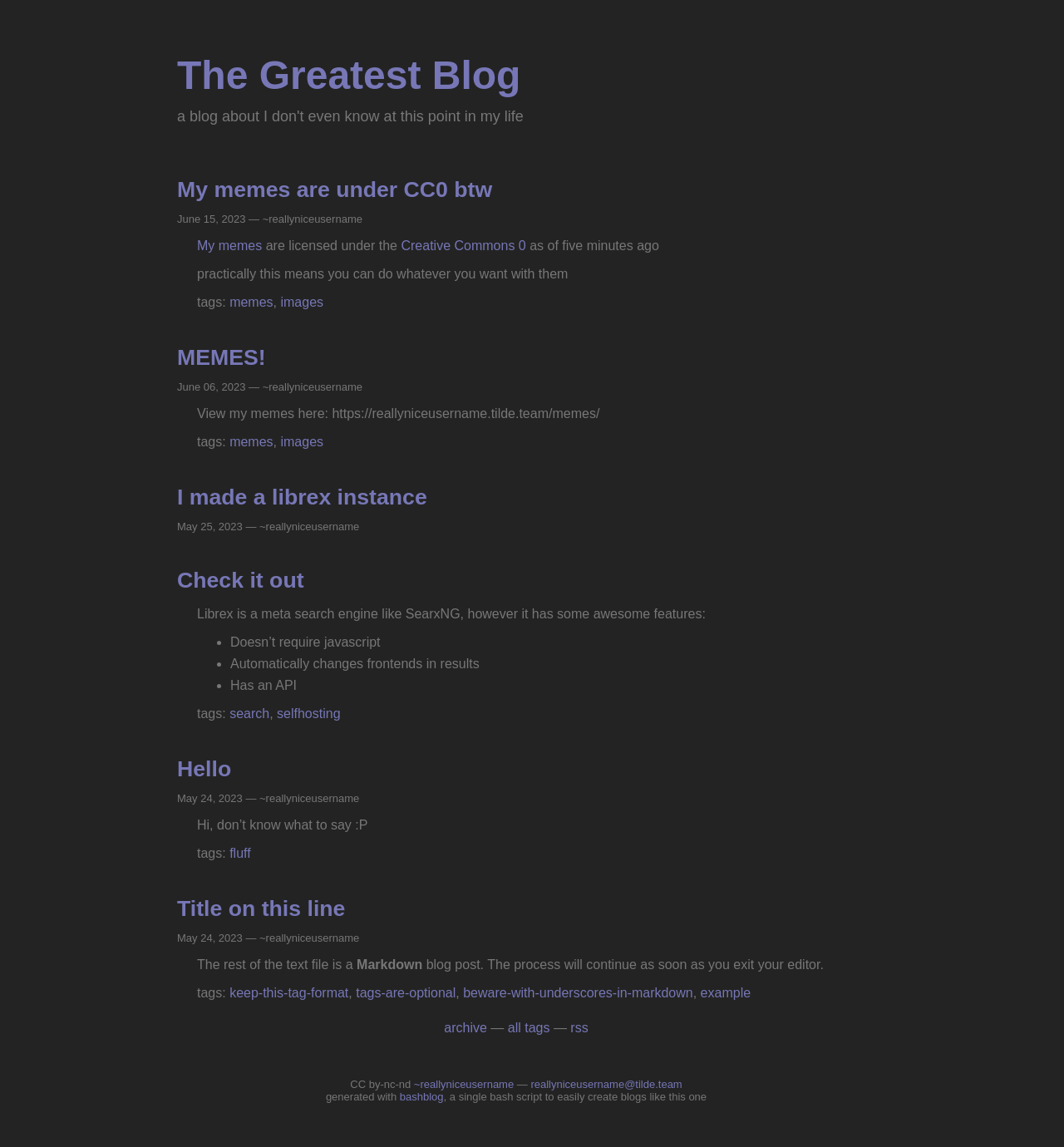What is the name of the meta search engine?
Please analyze the image and answer the question with as much detail as possible.

The name of the meta search engine is mentioned in the text 'I made a librex instance', which indicates that the author has created an instance of Librex, a meta search engine.